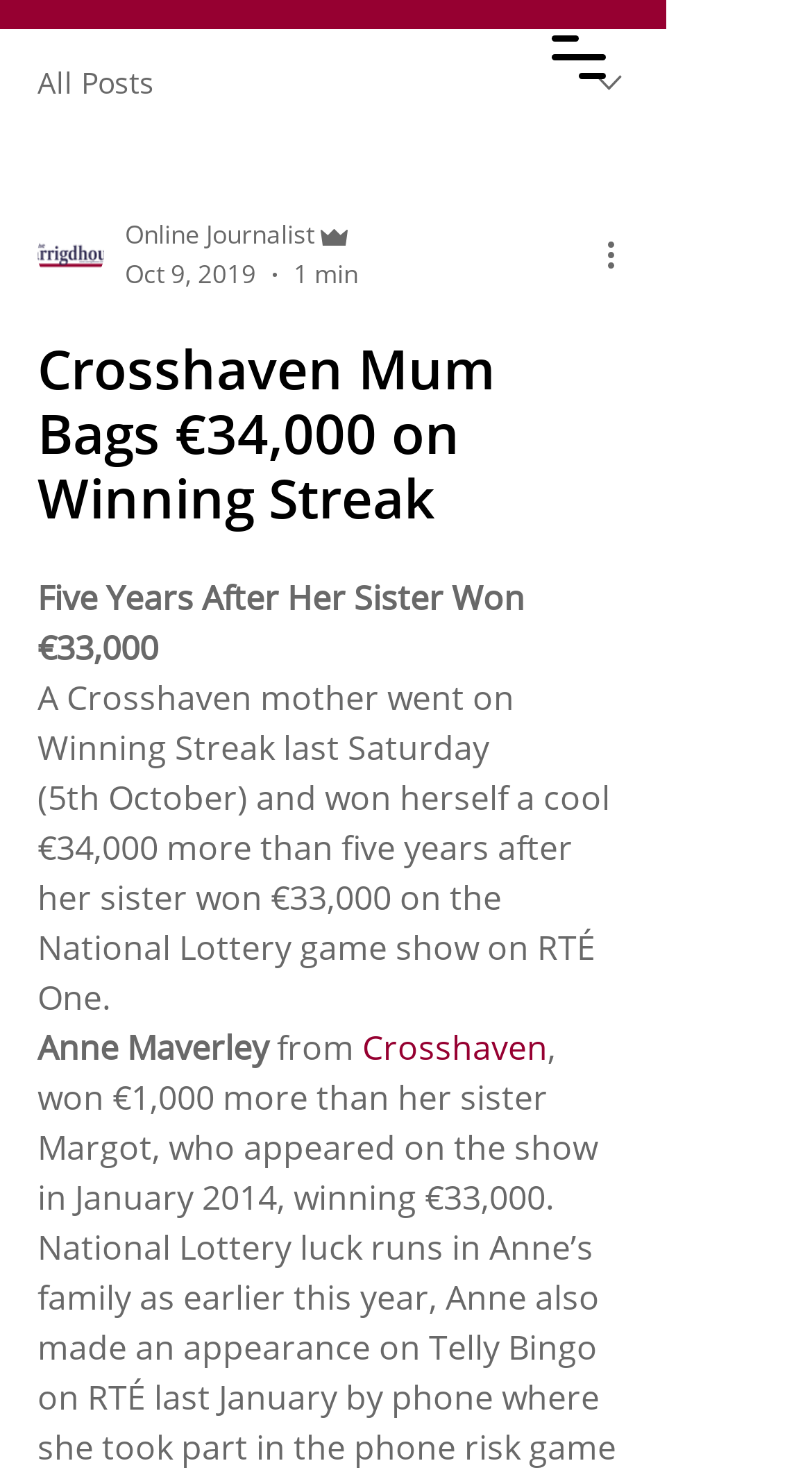Generate a comprehensive description of the contents of the webpage.

The webpage features a prominent logo of "Carrigdhoun" at the top left corner, accompanied by a navigation menu button on the top right corner. Below the logo, there is a horizontal section with a button labeled "All Posts" and an image. 

On the top right side, there is a combobox with a writer's picture and a dropdown menu that includes options like "Online Journalist" and "Admin". The combobox also displays the date "Oct 9, 2019" and a time duration of "1 min". 

The main content of the webpage is a news article with a heading "Crosshaven Mum Bags €34,000 on Winning Streak". The article starts with a brief introduction "Five Years After Her Sister Won €33,000" followed by a longer paragraph describing the story of a Crosshaven mother who won €34,000 on Winning Streak. The article also mentions the mother's name, Anne Maverley, and her hometown, Crosshaven, which is a clickable link.